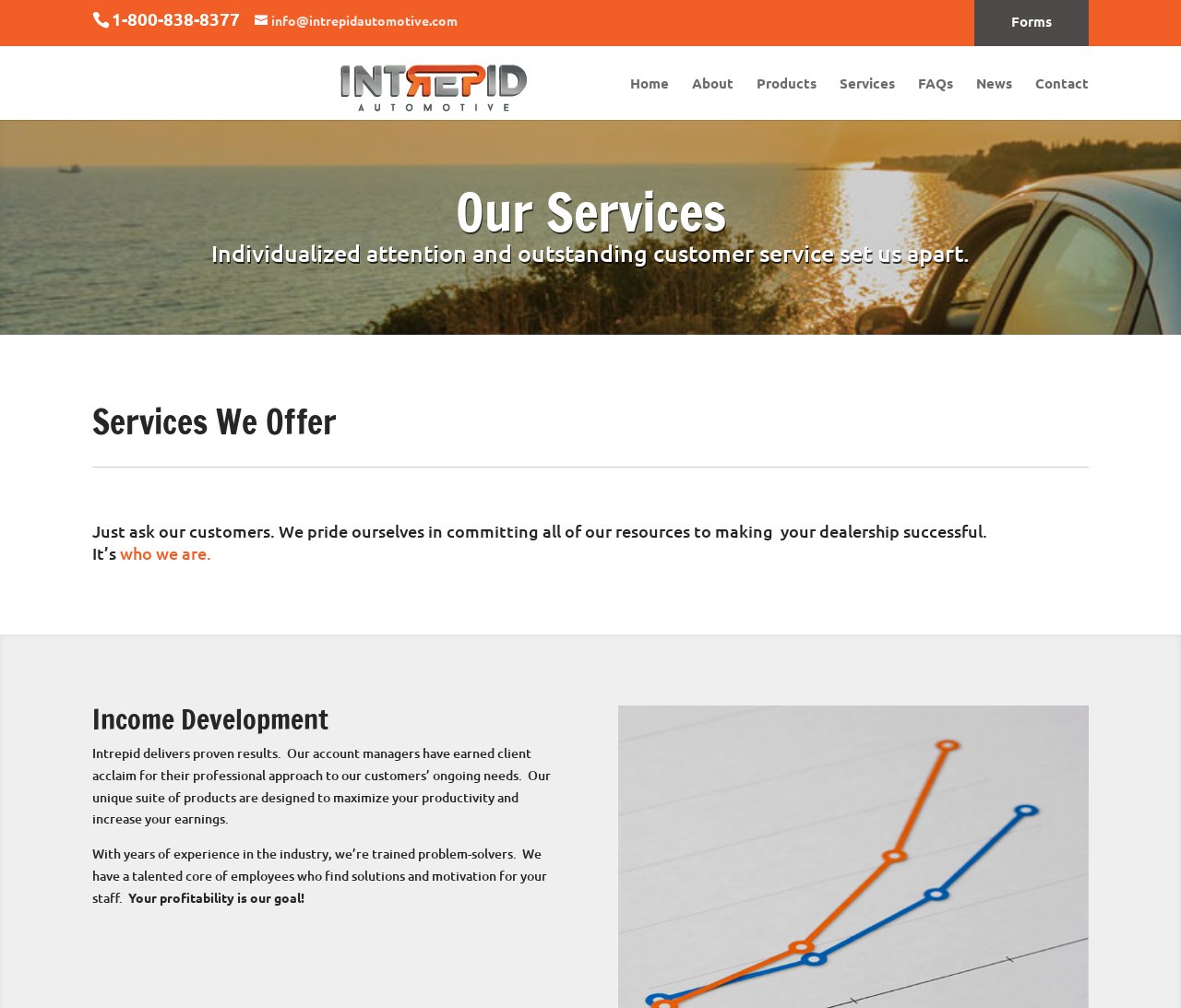Can you determine the bounding box coordinates of the area that needs to be clicked to fulfill the following instruction: "Send an email"?

[0.216, 0.012, 0.388, 0.028]